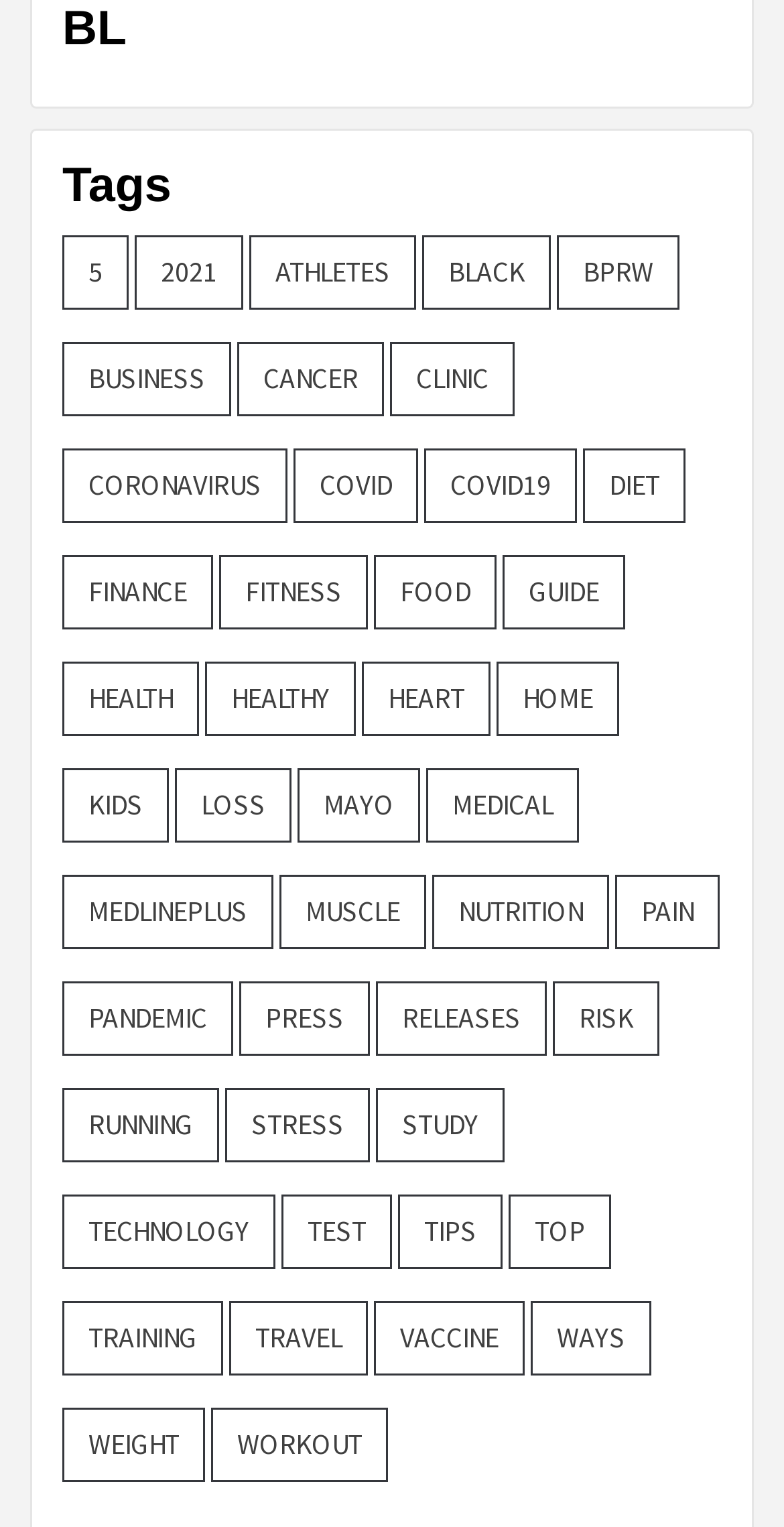What is the second heading on the webpage?
Provide a concise answer using a single word or phrase based on the image.

Tags